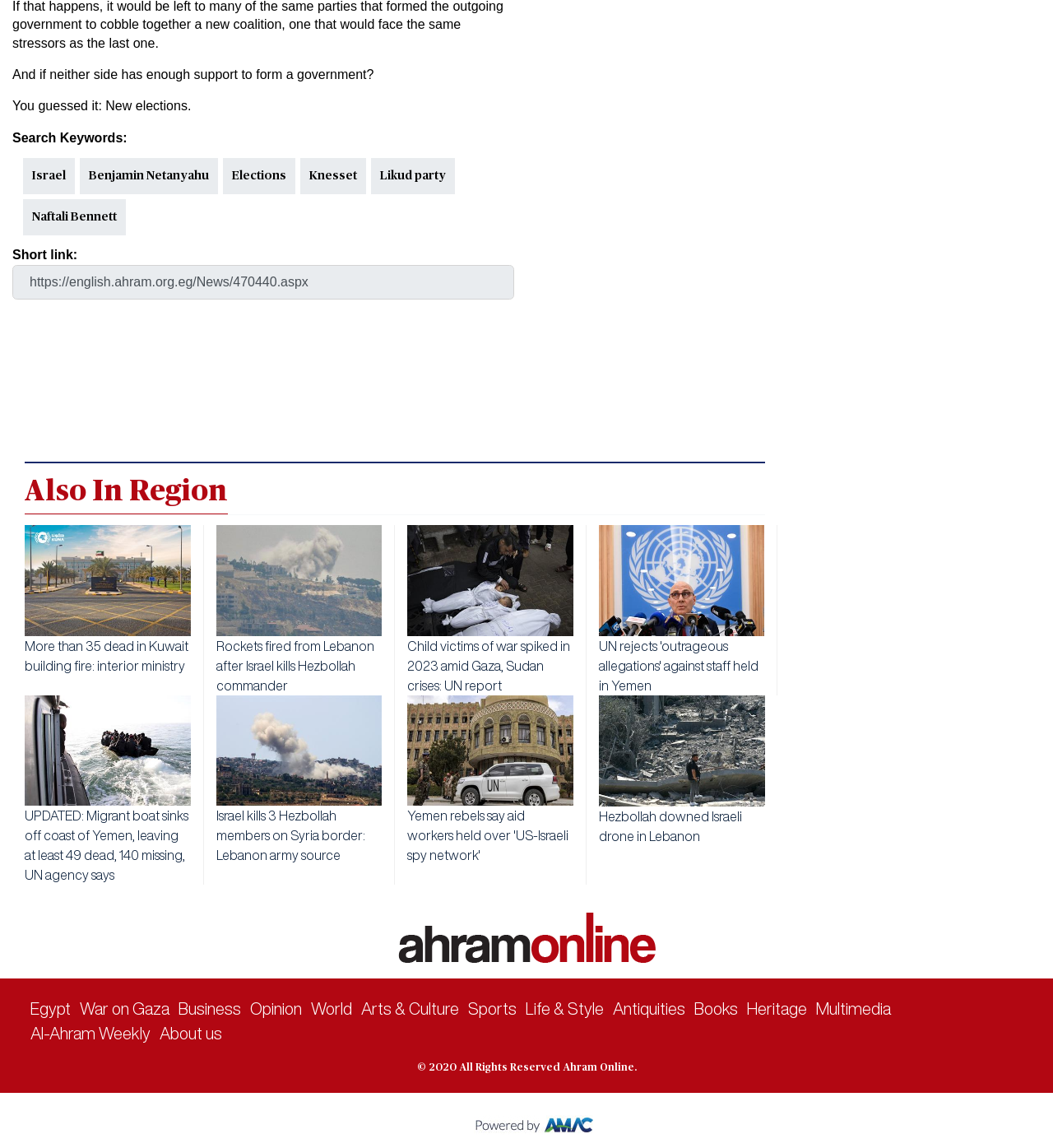What is the title of the section that lists news articles?
Look at the image and answer the question with a single word or phrase.

Also In Region